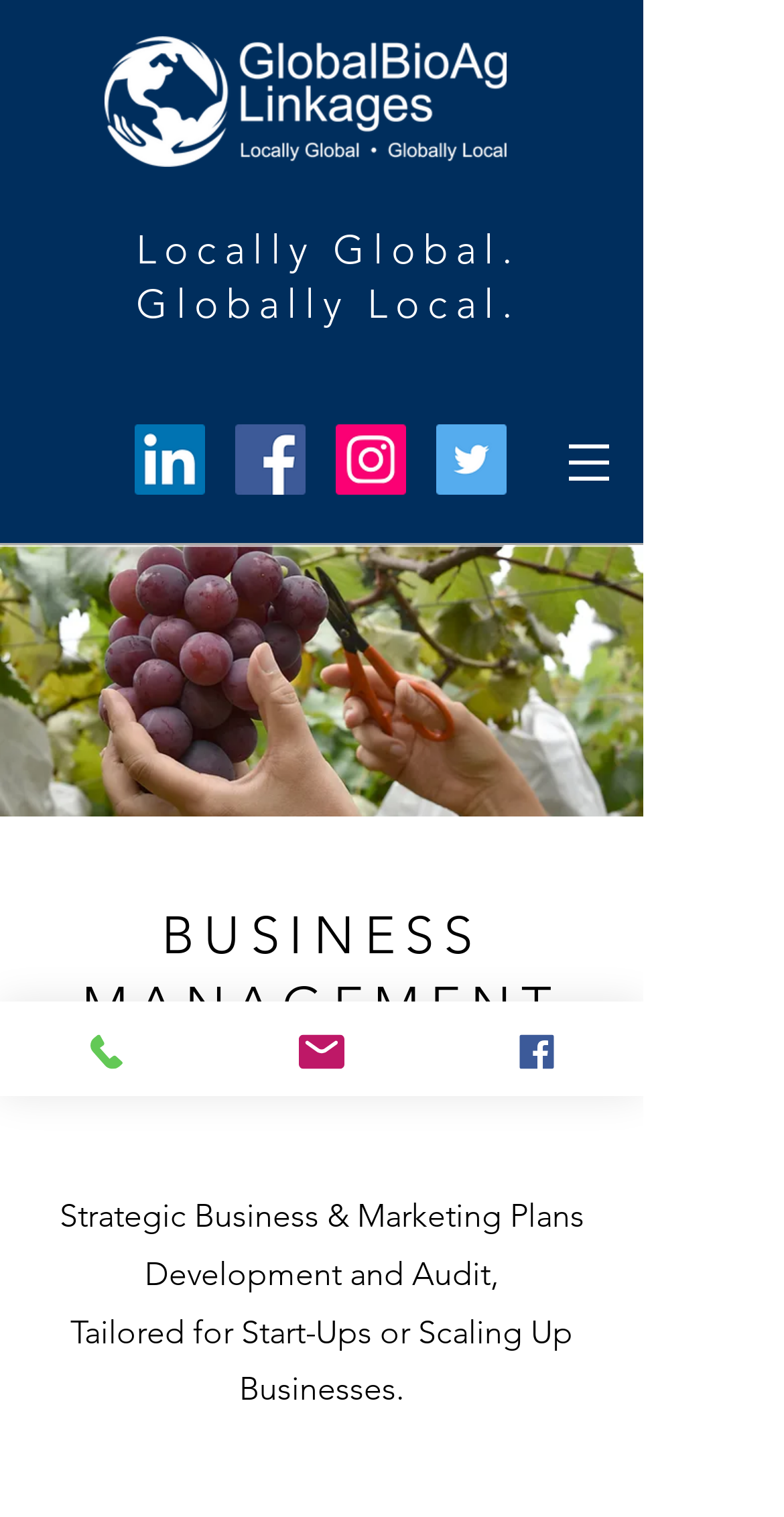Bounding box coordinates are given in the format (top-left x, top-left y, bottom-right x, bottom-right y). All values should be floating point numbers between 0 and 1. Provide the bounding box coordinate for the UI element described as: aria-label="LinkedIn Social Icon"

[0.172, 0.28, 0.262, 0.326]